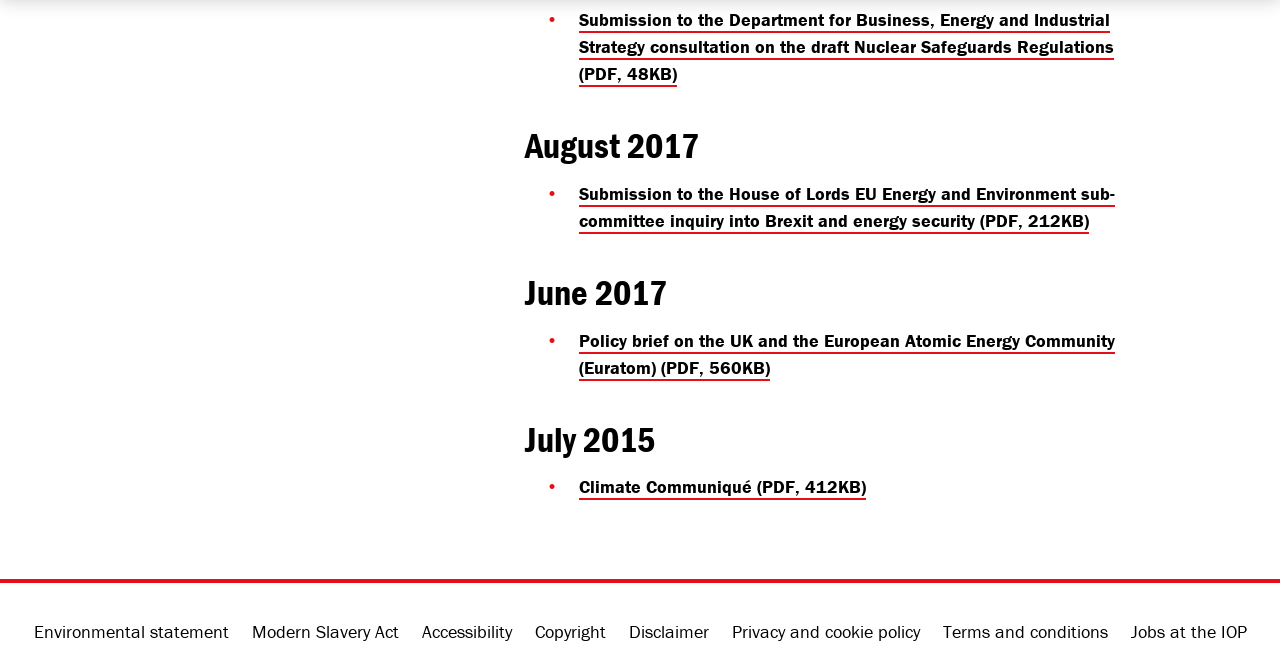Using the element description provided, determine the bounding box coordinates in the format (top-left x, top-left y, bottom-right x, bottom-right y). Ensure that all values are floating point numbers between 0 and 1. Element description: Copyright

[0.411, 0.933, 0.48, 0.994]